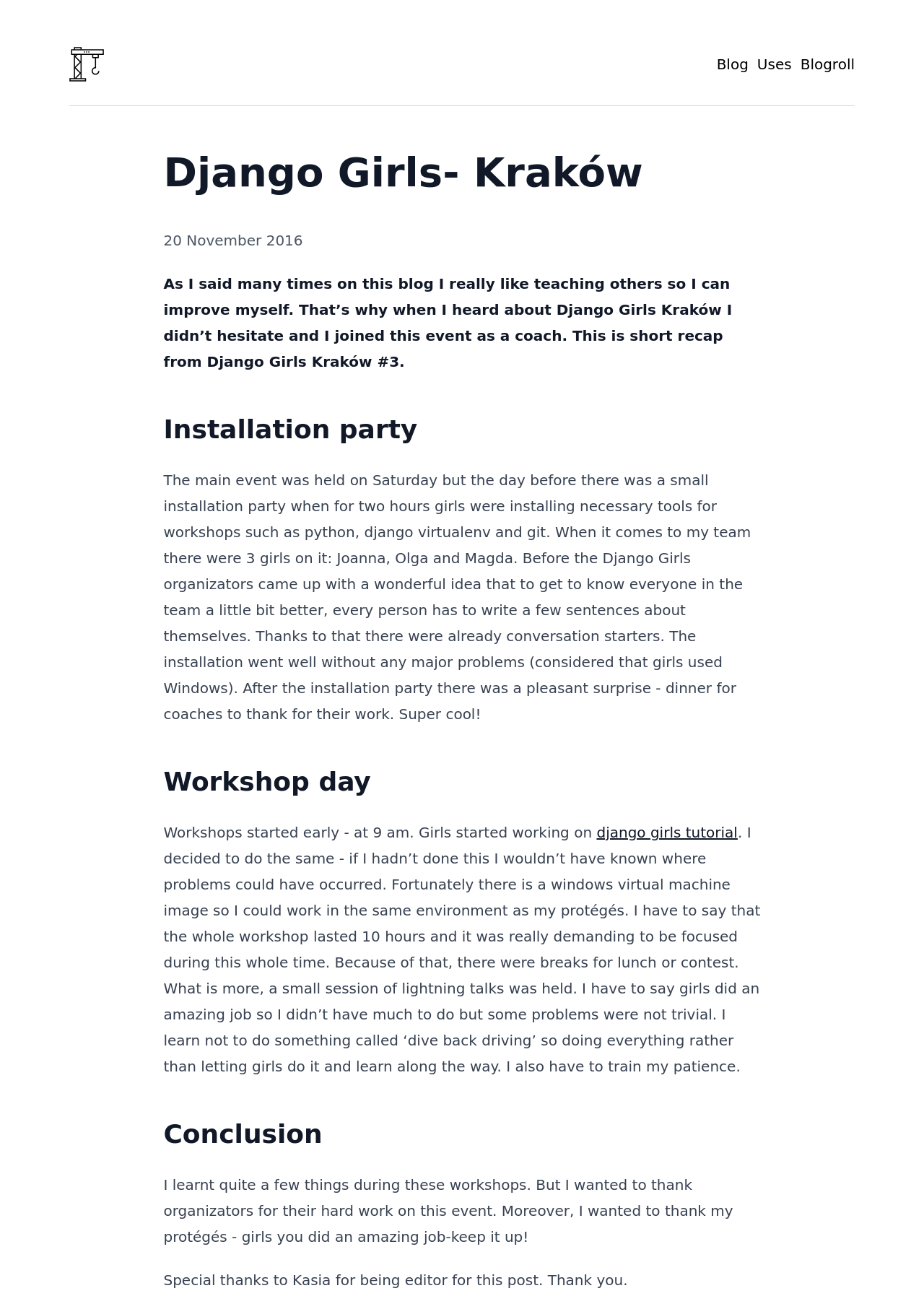How many girls were in the author's team?
Deliver a detailed and extensive answer to the question.

According to the blog post, the author's team consisted of 3 girls: Joanna, Olga, and Magda. This is mentioned in the section about the installation party.